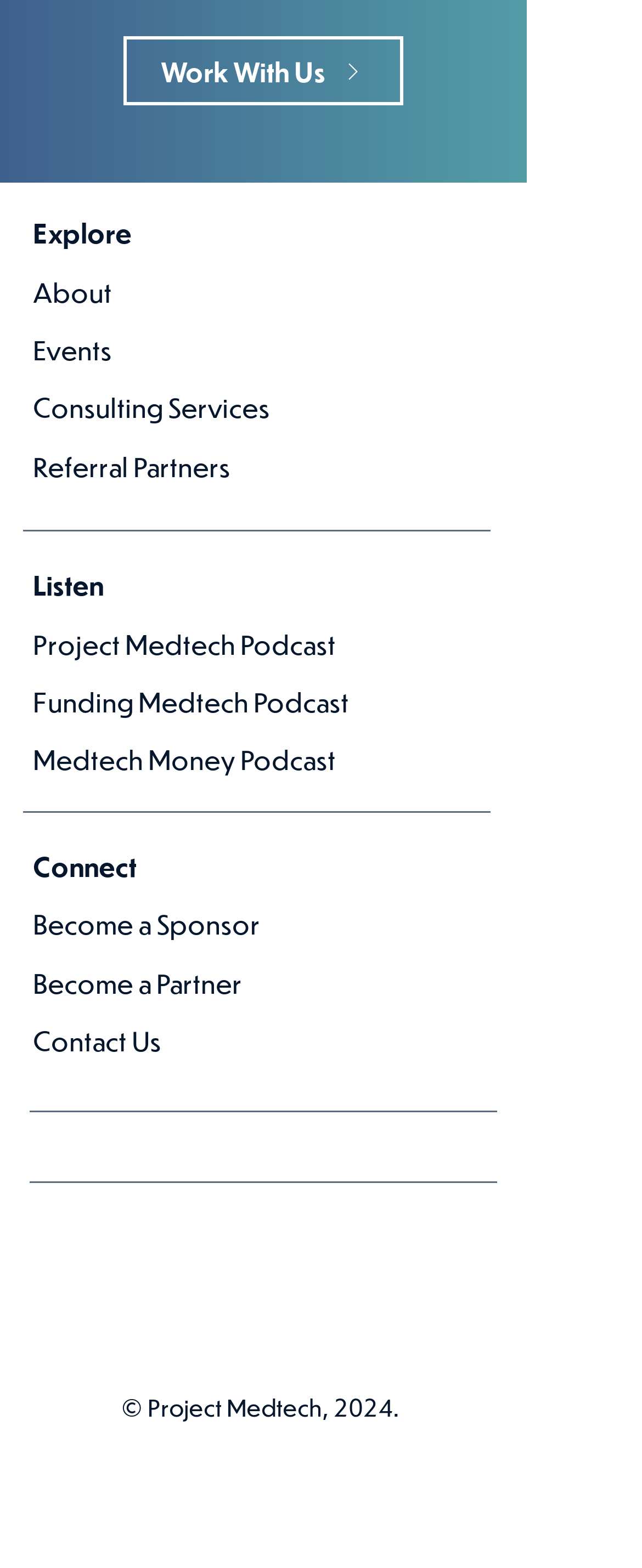Show the bounding box coordinates for the HTML element as described: "Work With Us".

[0.192, 0.023, 0.628, 0.067]